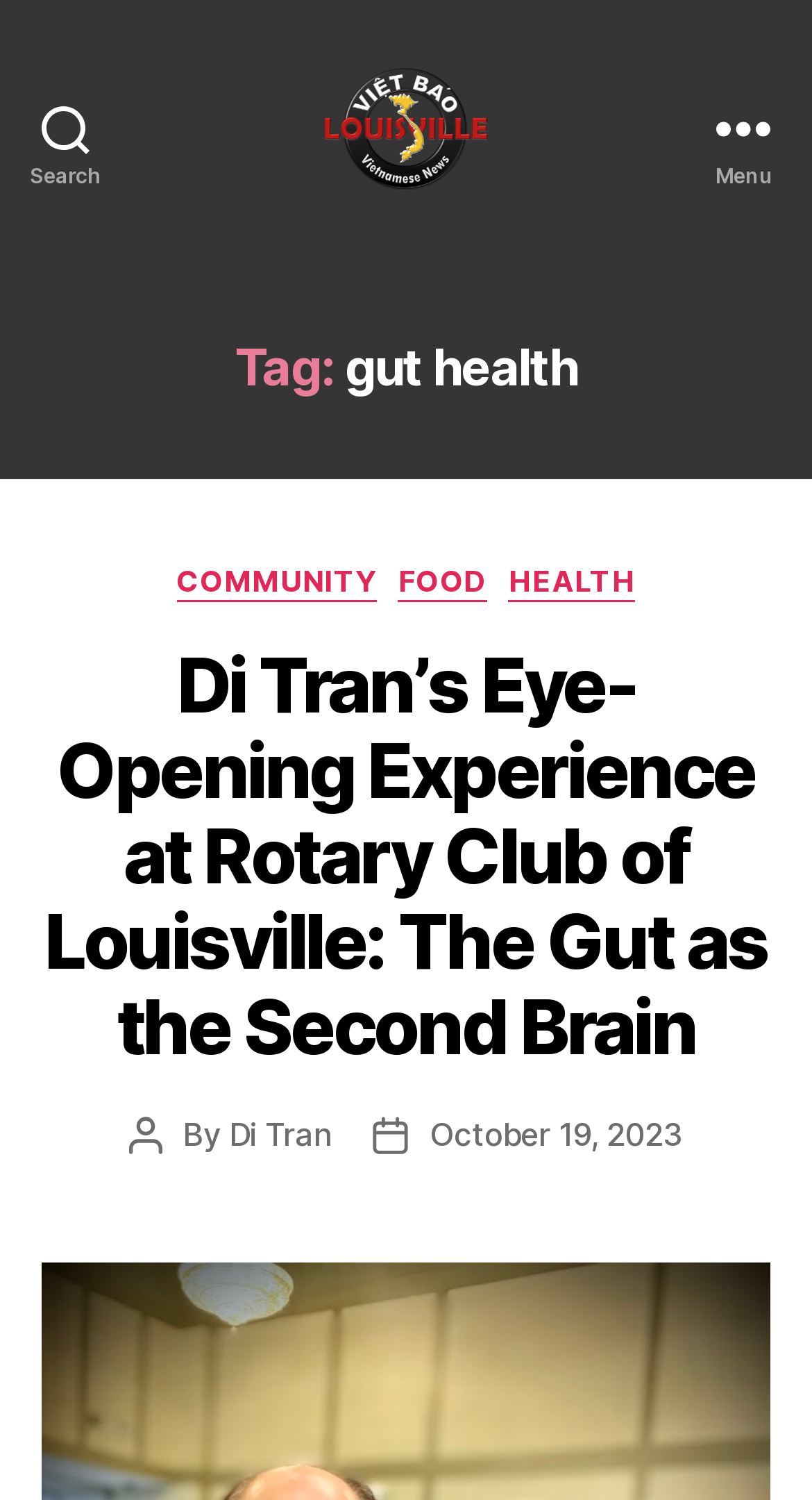Find the bounding box coordinates of the clickable area that will achieve the following instruction: "Open the menu".

[0.831, 0.0, 1.0, 0.171]